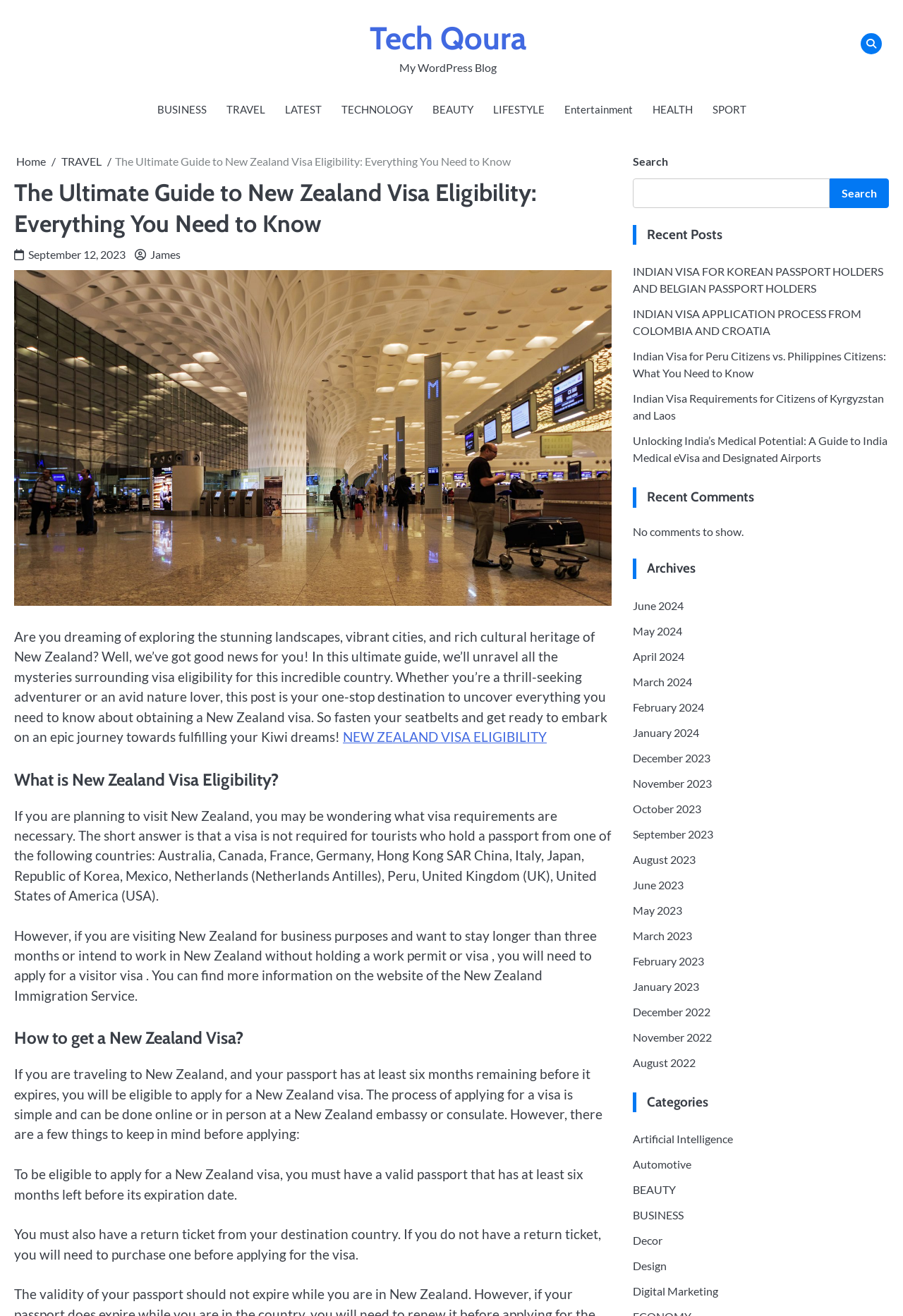What is the minimum passport validity required for a New Zealand visa?
Please provide a comprehensive answer based on the details in the screenshot.

According to the webpage, one of the eligibility criteria for applying for a New Zealand visa is that the passport should have at least six months' validity before its expiration date.